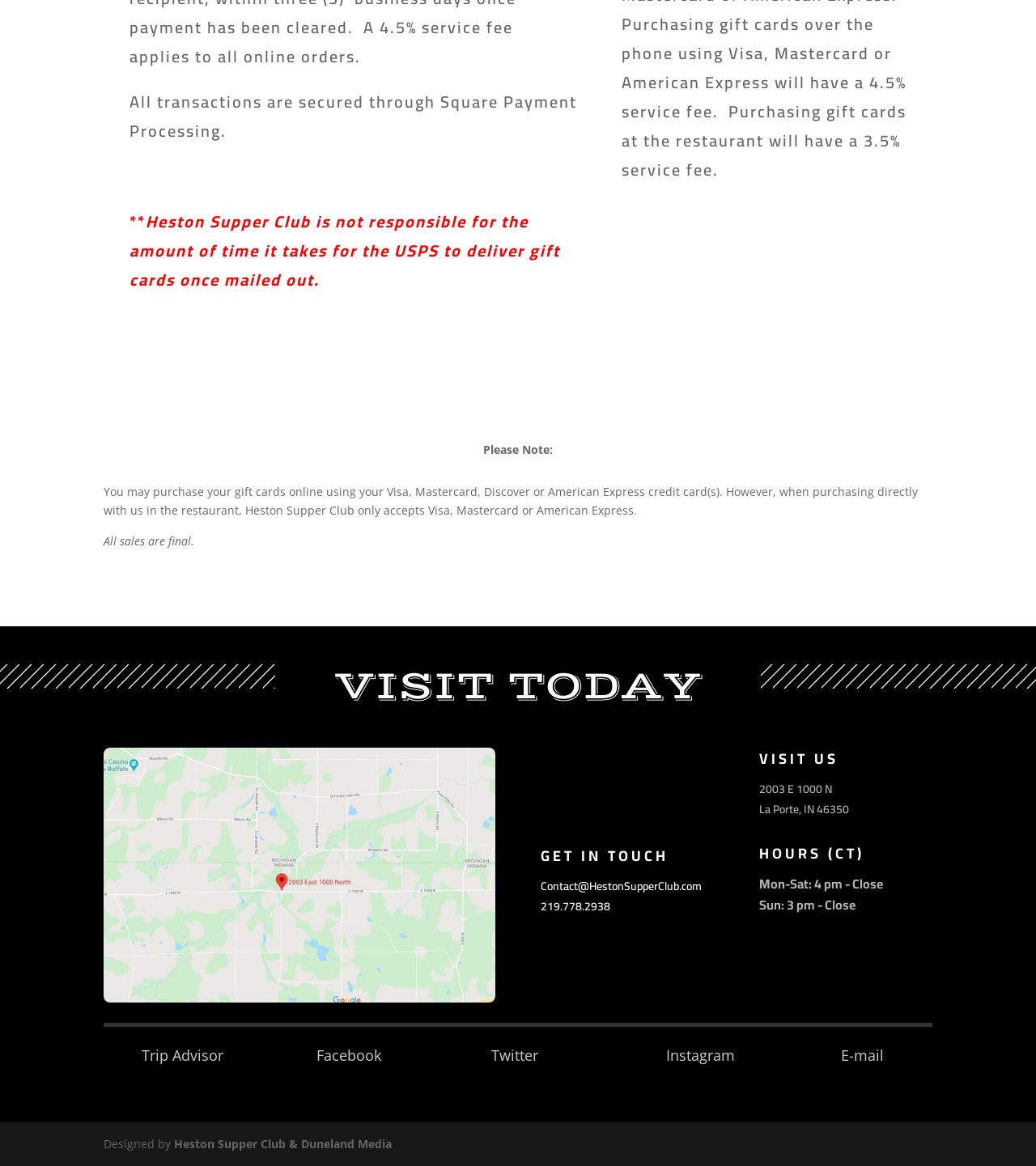Observe the image and answer the following question in detail: What are the hours of operation on Sundays?

The hours of operation can be found in the static text elements under the 'HOURS (CT)' heading, which provide the hours for each day of the week, including Sundays.